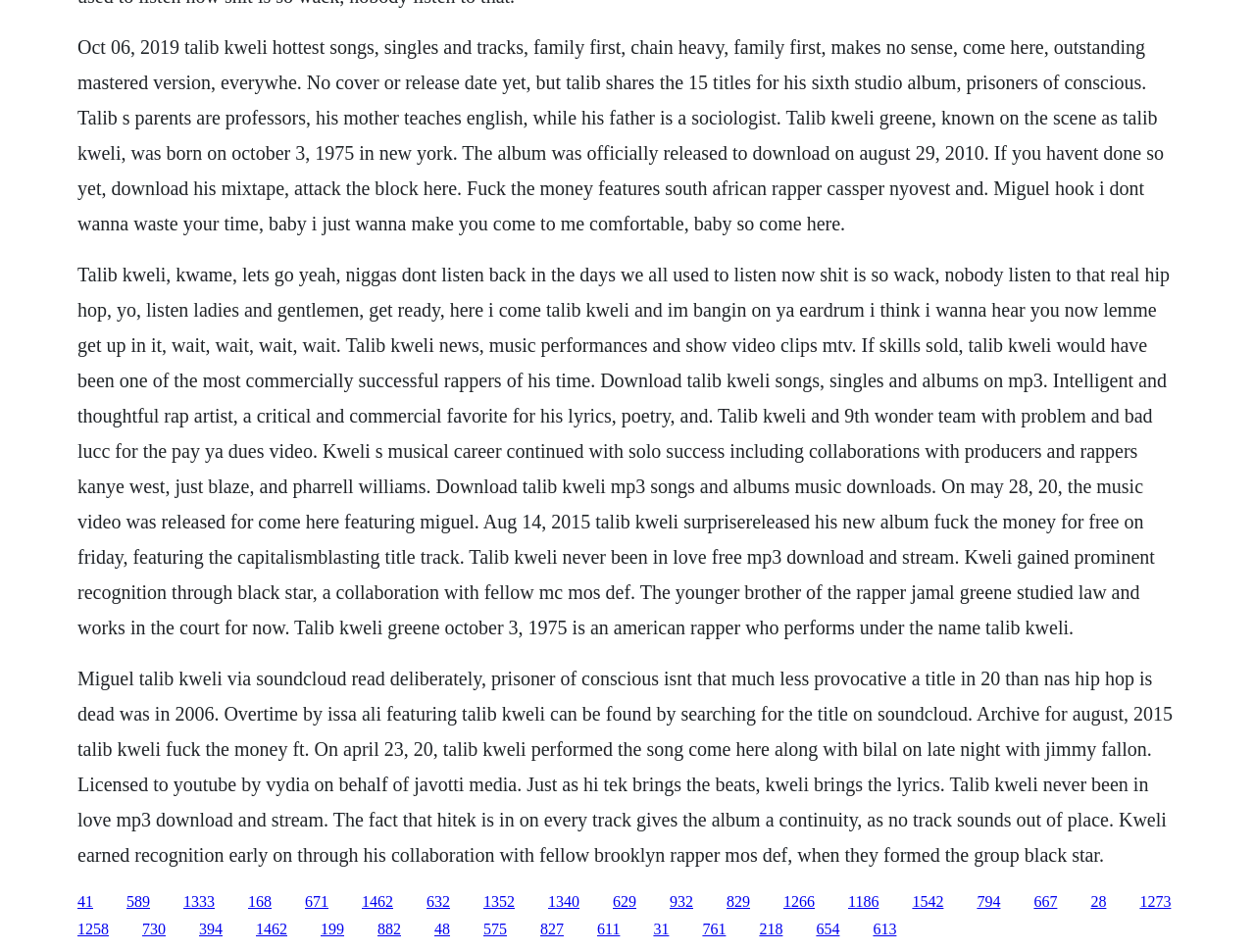Identify the bounding box for the element characterized by the following description: "1542".

[0.727, 0.938, 0.752, 0.955]